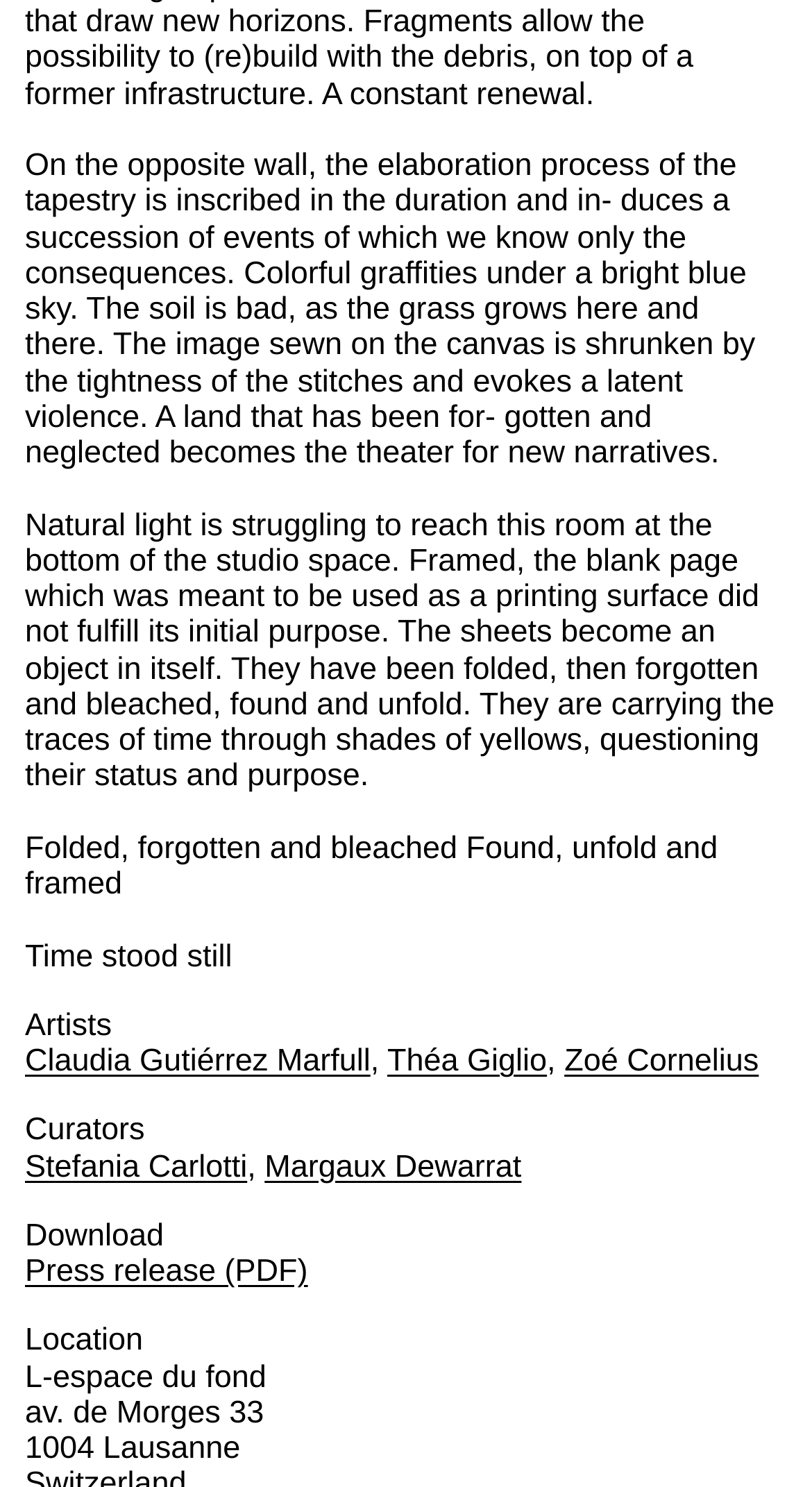Who are the curators of the exhibition?
Answer with a single word or phrase, using the screenshot for reference.

Stefania Carlotti, Margaux Dewarrat